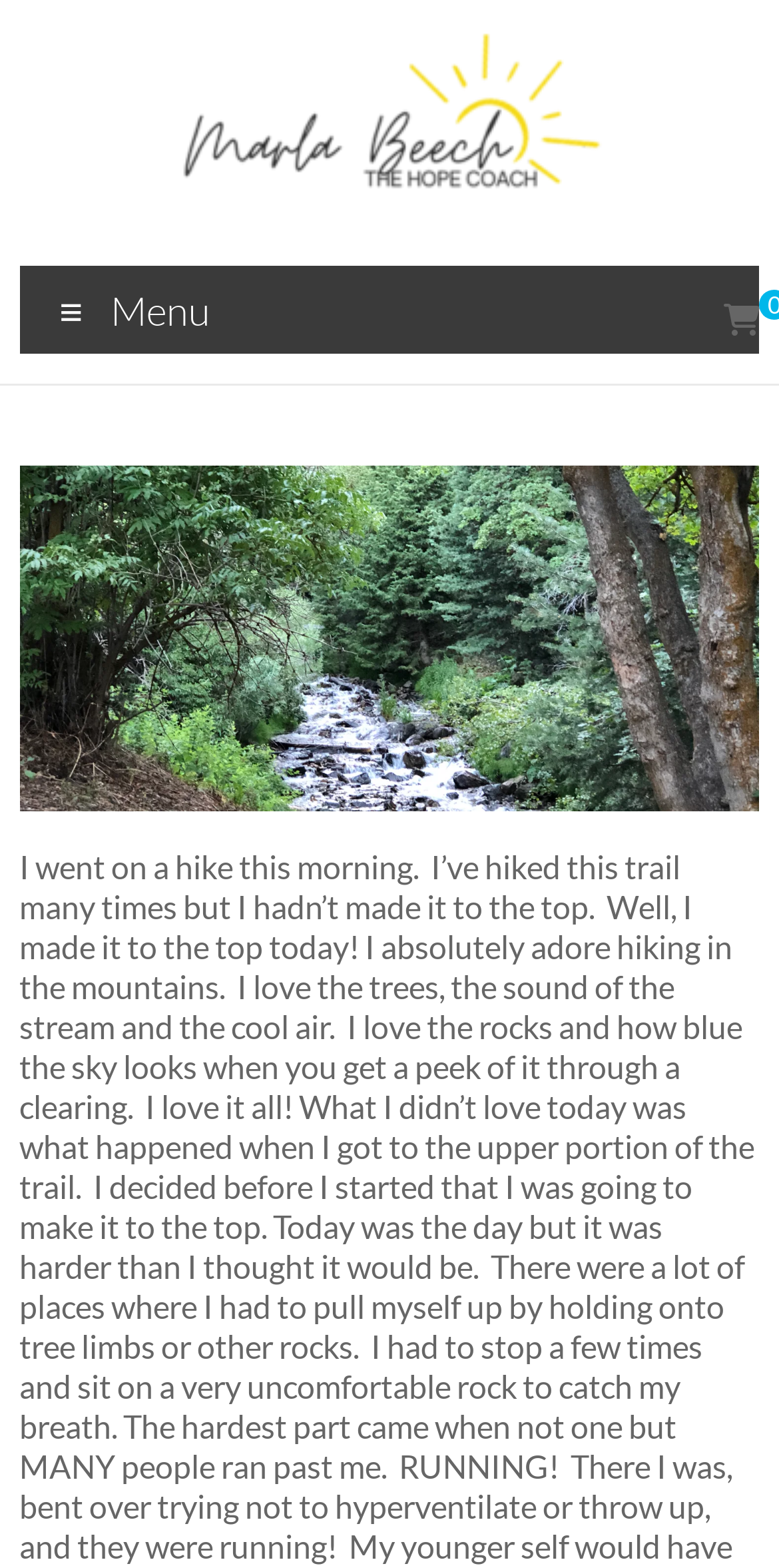What did the author have to do to continue on the trail?
Answer the question with a detailed and thorough explanation.

The author mentions 'There were a lot of places where I had to pull myself up by holding onto tree limbs or other rocks' which indicates that they had to pull themselves up to continue on the trail.